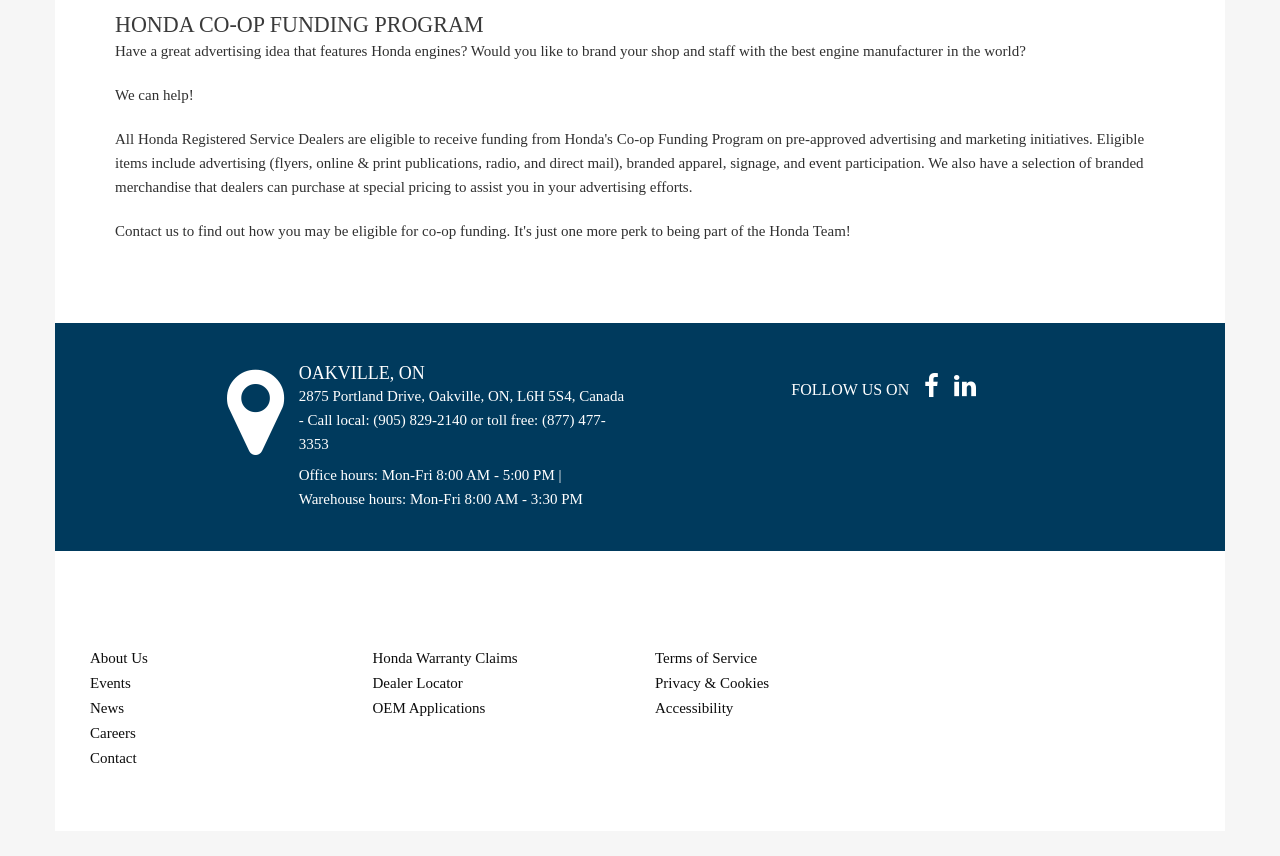Identify the bounding box coordinates necessary to click and complete the given instruction: "Contact us".

[0.07, 0.905, 0.107, 0.924]